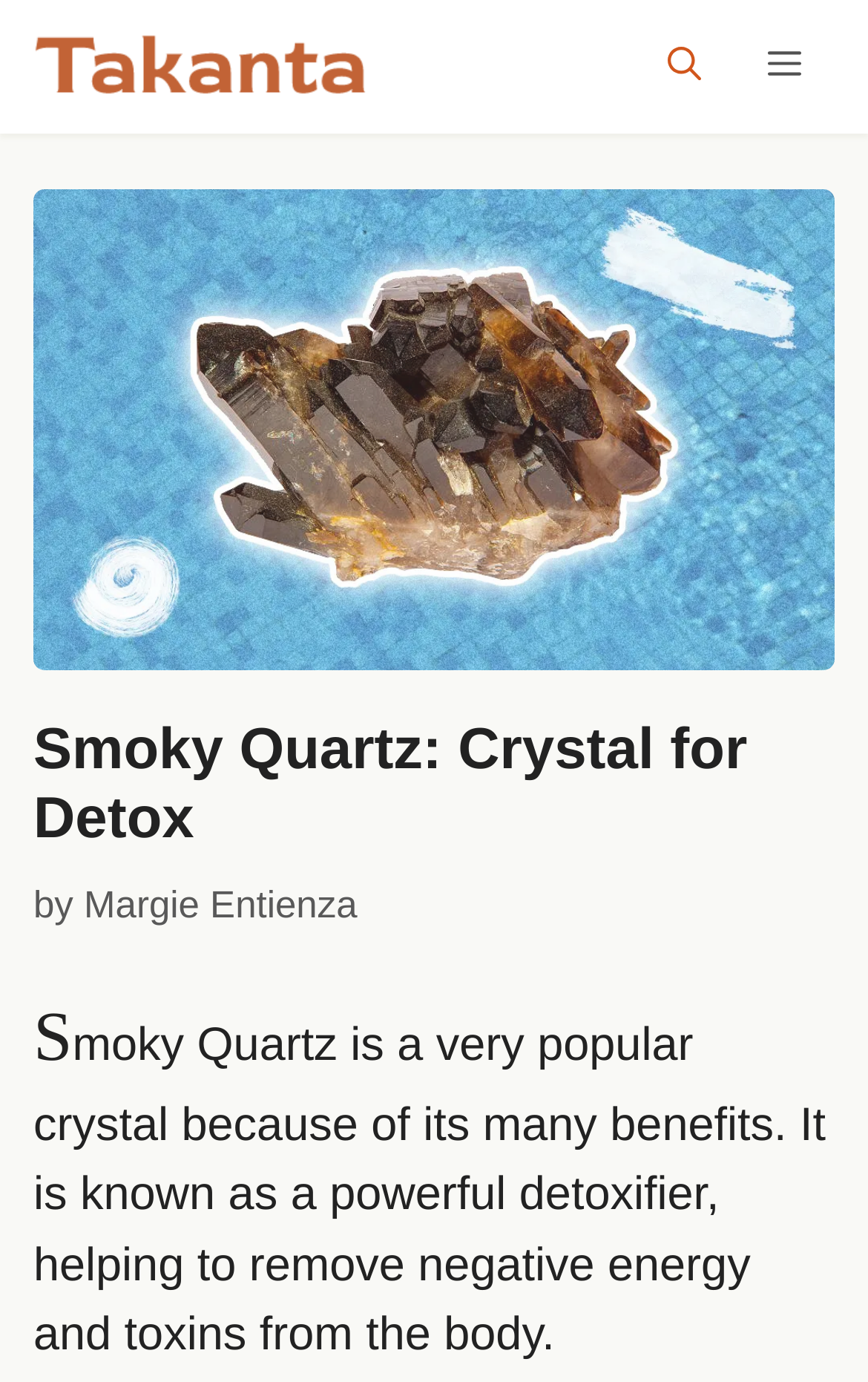What is the position of the navigation menu?
Provide a fully detailed and comprehensive answer to the question.

The navigation menu can be found at the top right corner of the webpage, with a button labeled 'Menu' and a link to 'Open Search Bar'.